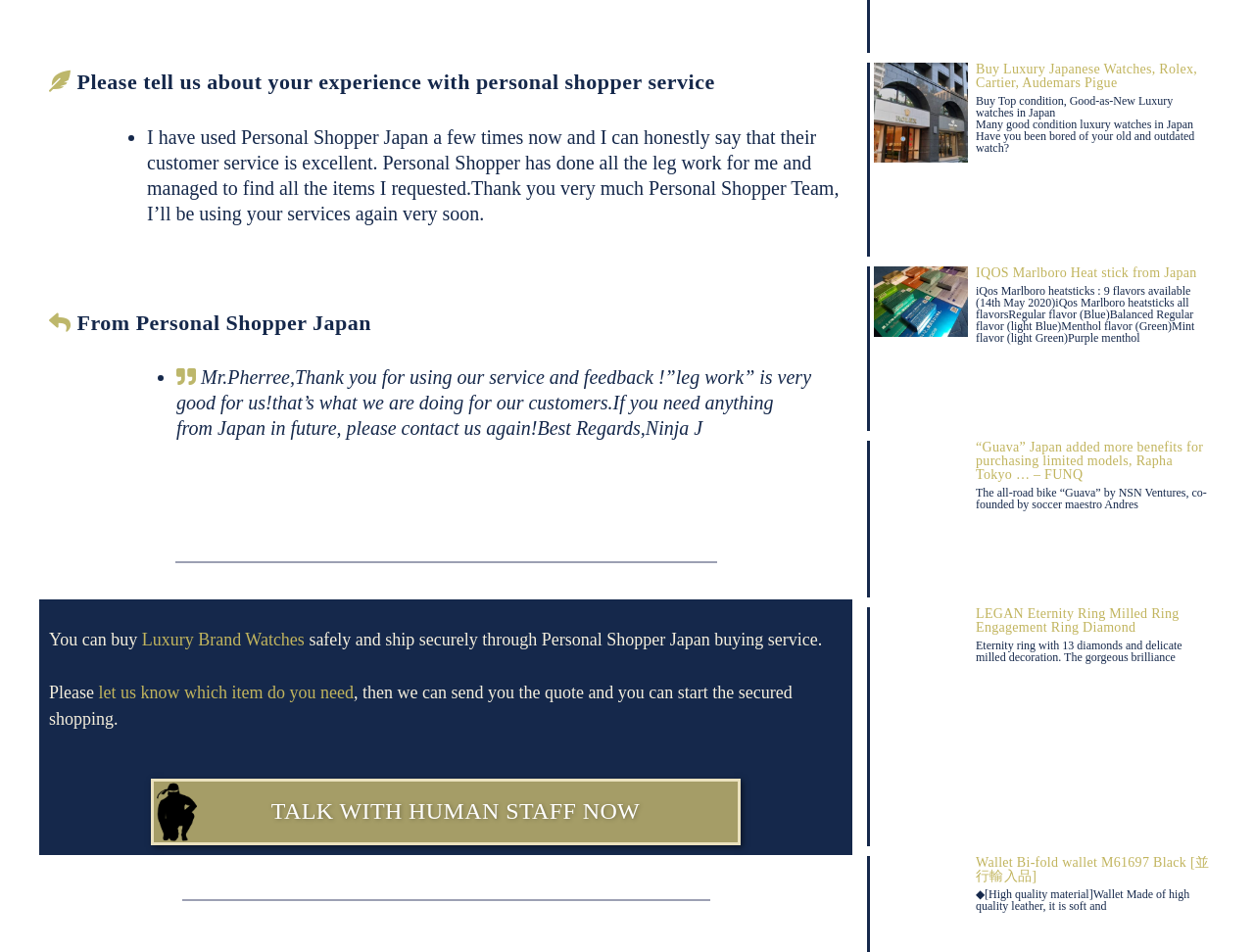Identify the bounding box coordinates of the element to click to follow this instruction: 'Learn more about IQOS Marlboro Heat stick from Japan'. Ensure the coordinates are four float values between 0 and 1, provided as [left, top, right, bottom].

[0.778, 0.279, 0.954, 0.294]